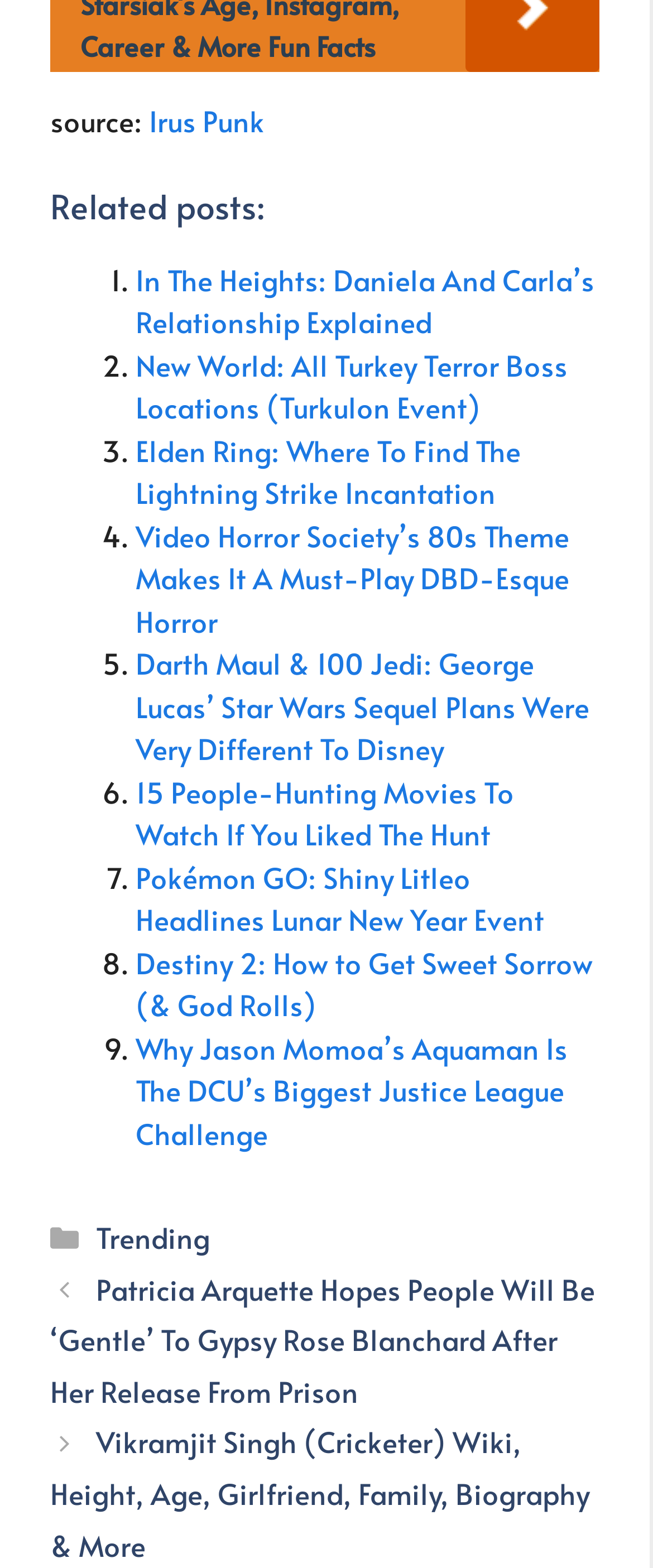What is the name of the person mentioned at the top?
Please provide a single word or phrase as your answer based on the image.

Irus Punk